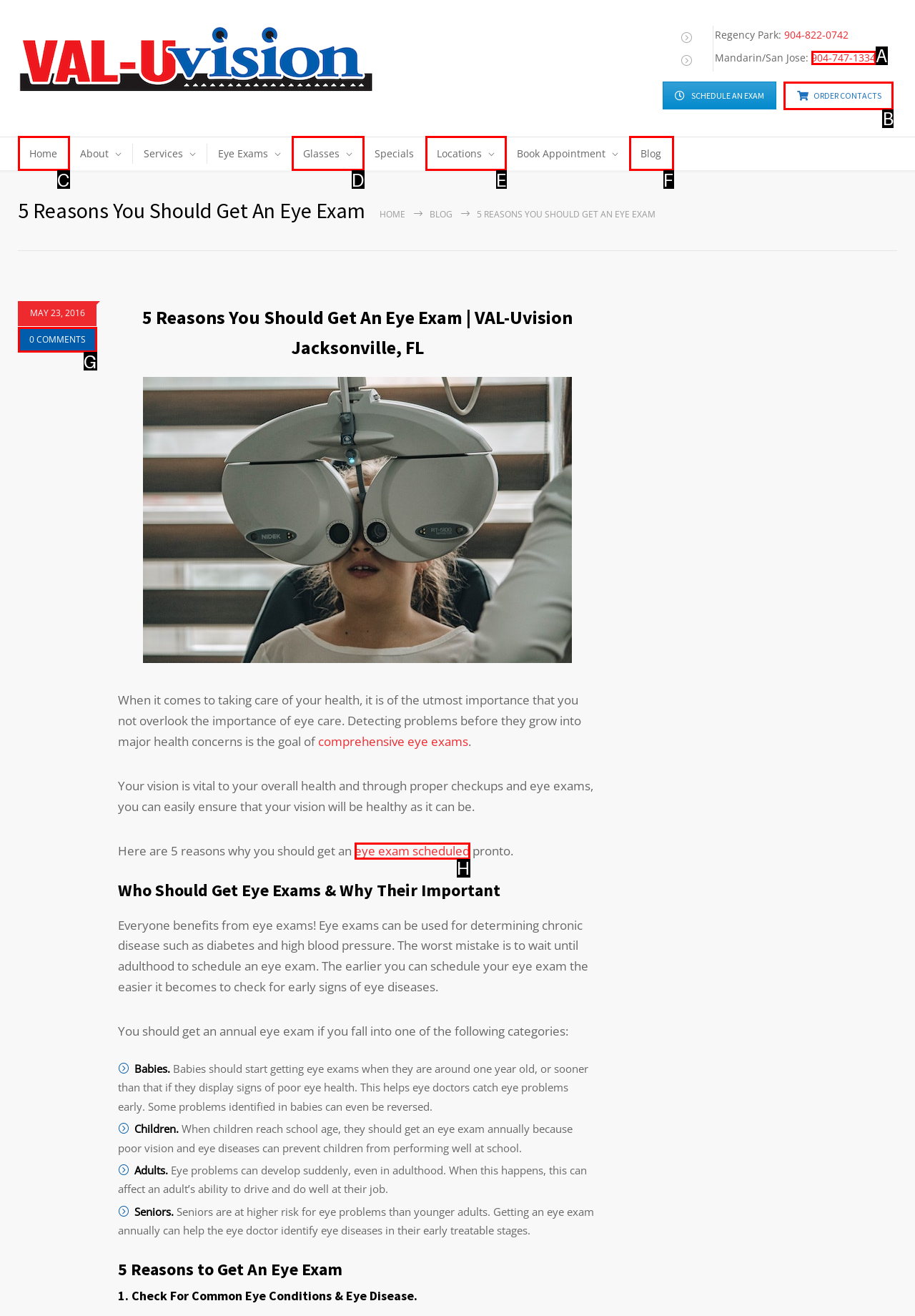Find the UI element described as: Locations
Reply with the letter of the appropriate option.

E